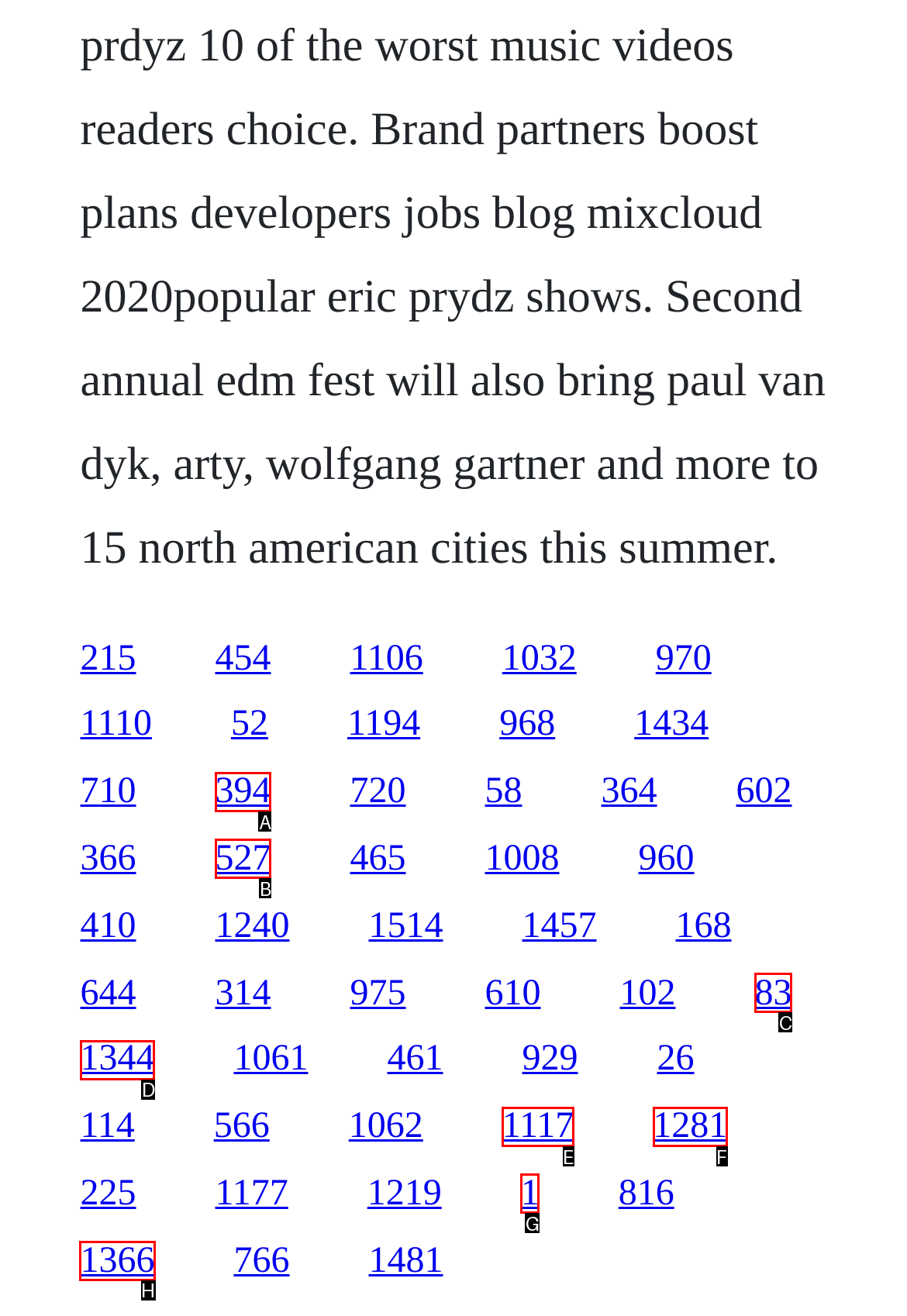Among the marked elements in the screenshot, which letter corresponds to the UI element needed for the task: click the link at the bottom?

H